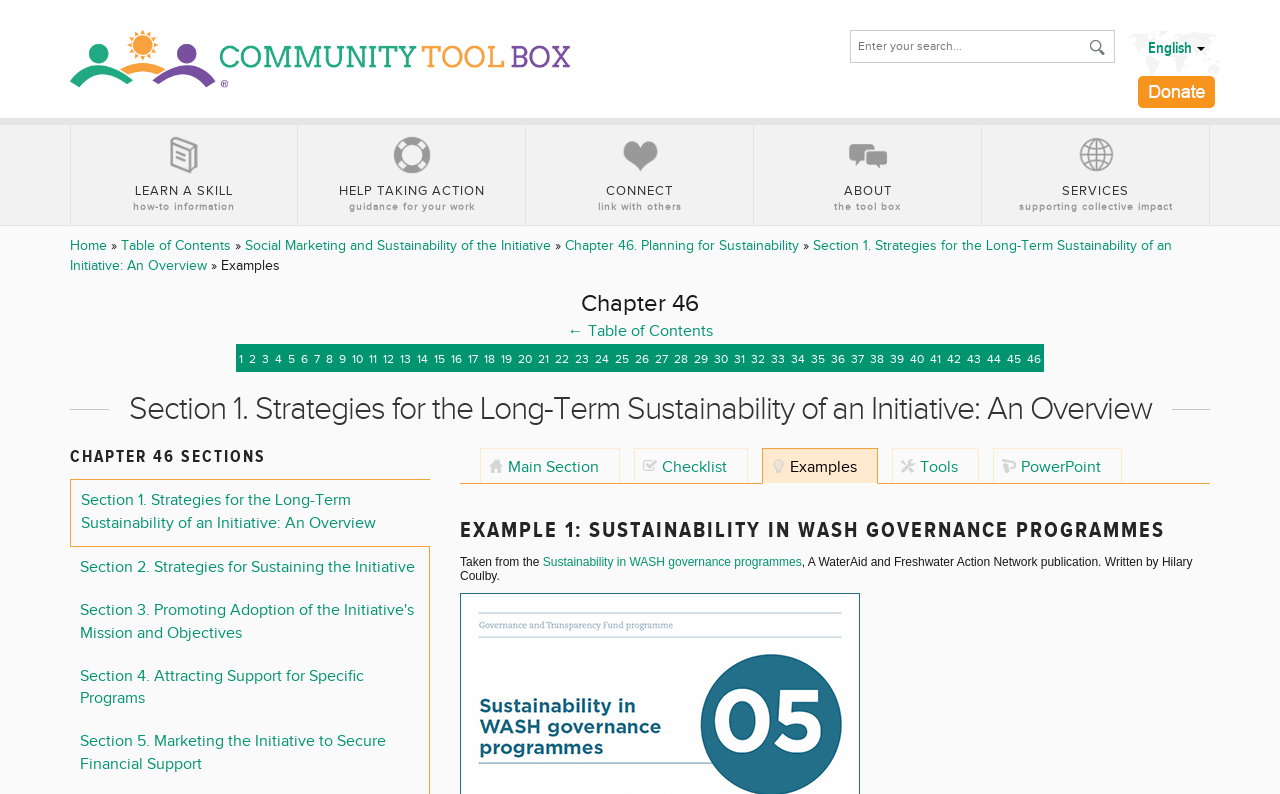Please identify the coordinates of the bounding box for the clickable region that will accomplish this instruction: "Search for a term".

[0.664, 0.038, 0.871, 0.08]